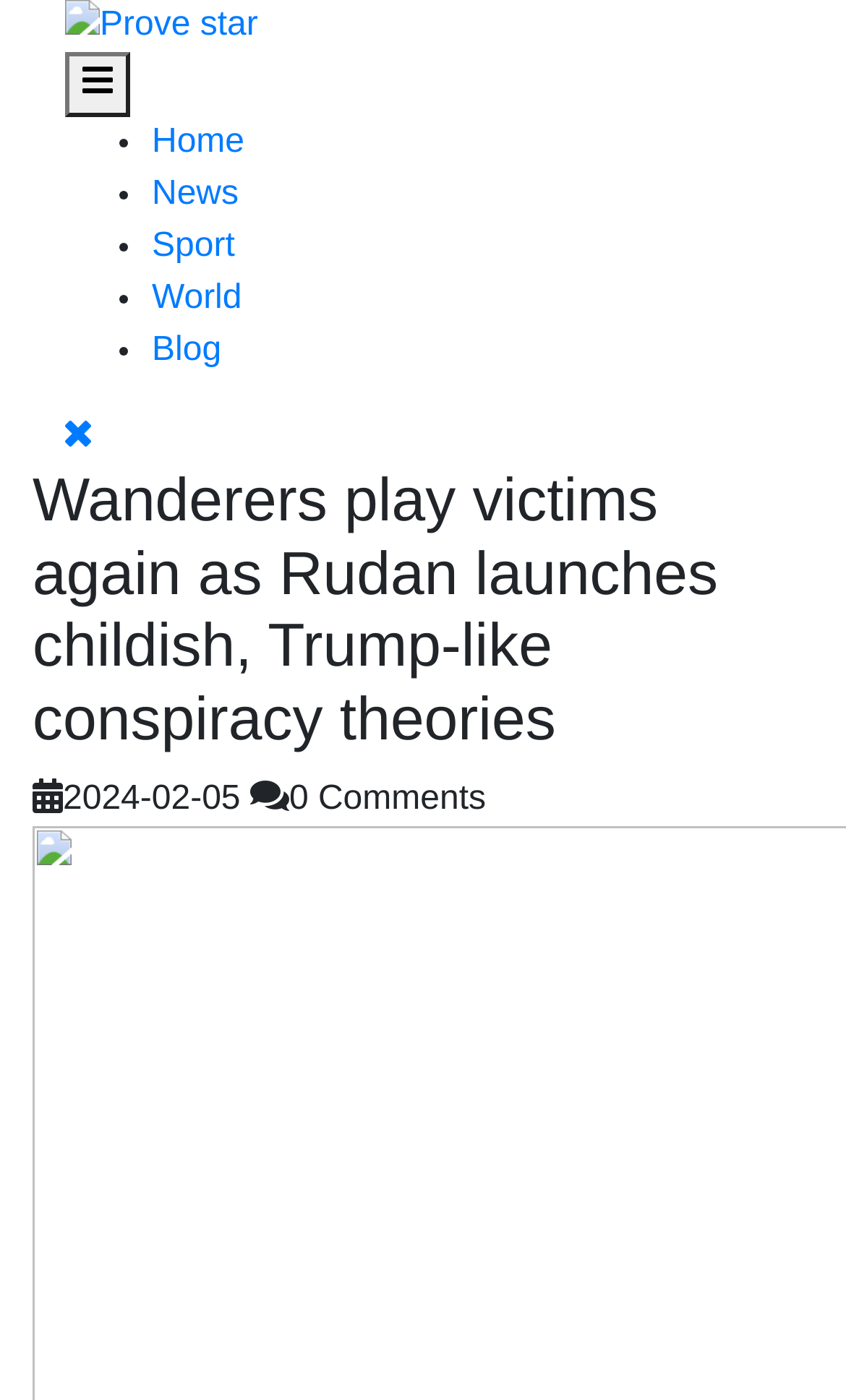Can you provide the bounding box coordinates for the element that should be clicked to implement the instruction: "Go to the Home page"?

[0.179, 0.089, 0.289, 0.115]